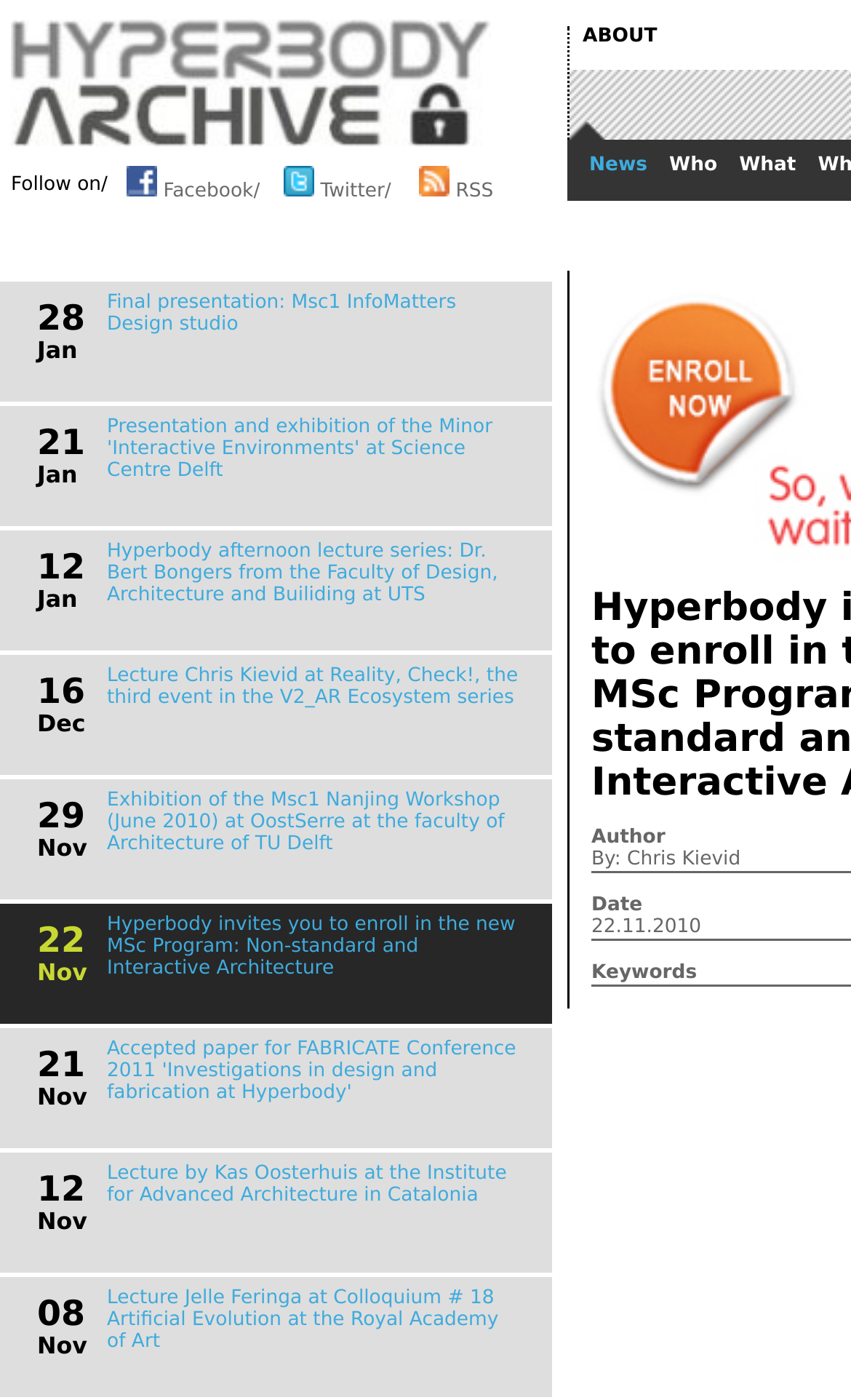Determine the bounding box coordinates for the area that needs to be clicked to fulfill this task: "Follow Hyperbody on Facebook". The coordinates must be given as four float numbers between 0 and 1, i.e., [left, top, right, bottom].

[0.149, 0.119, 0.333, 0.14]